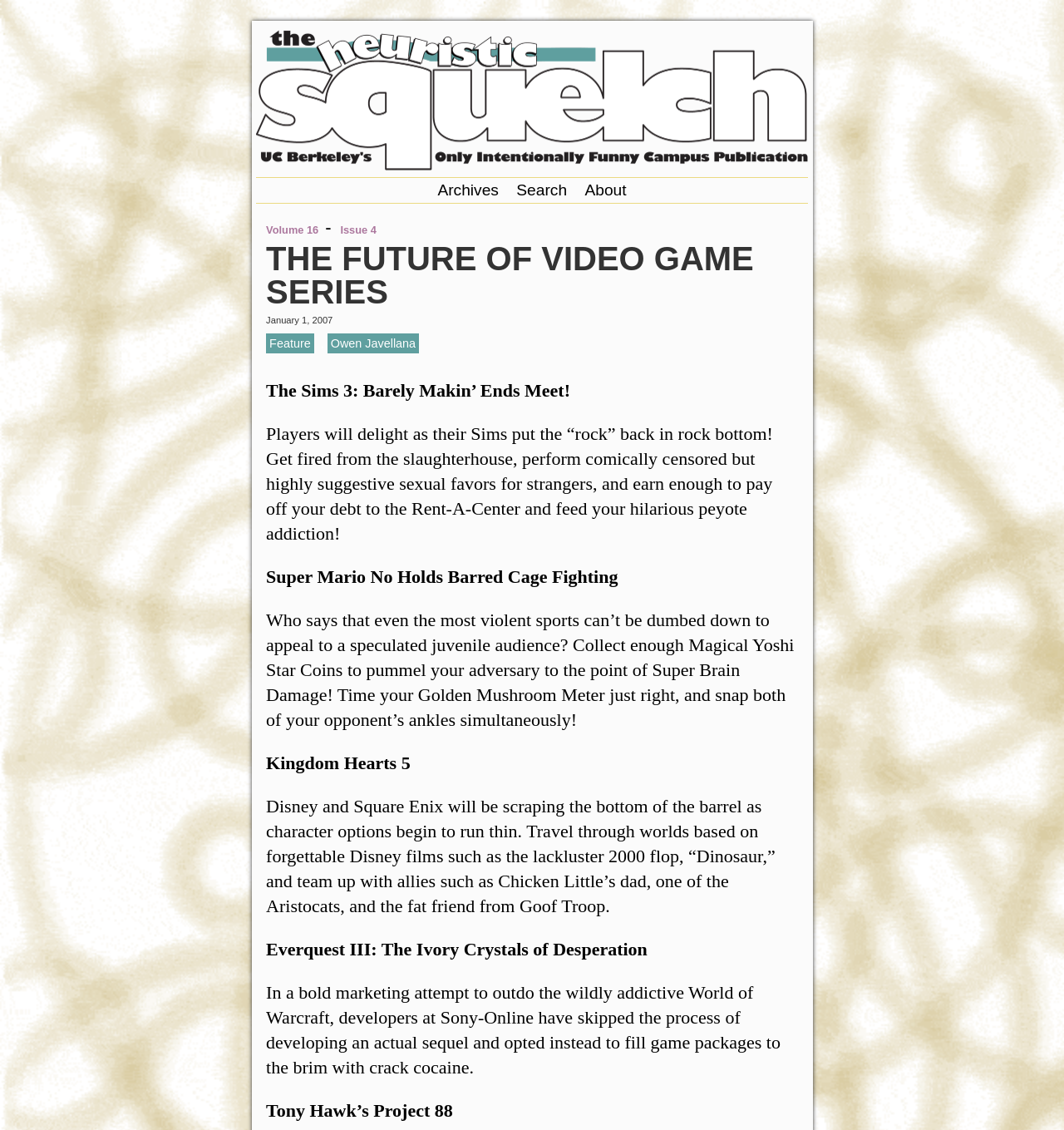Locate the bounding box coordinates of the area where you should click to accomplish the instruction: "Learn more about 'Kingdom Hearts 5'".

[0.25, 0.666, 0.386, 0.684]